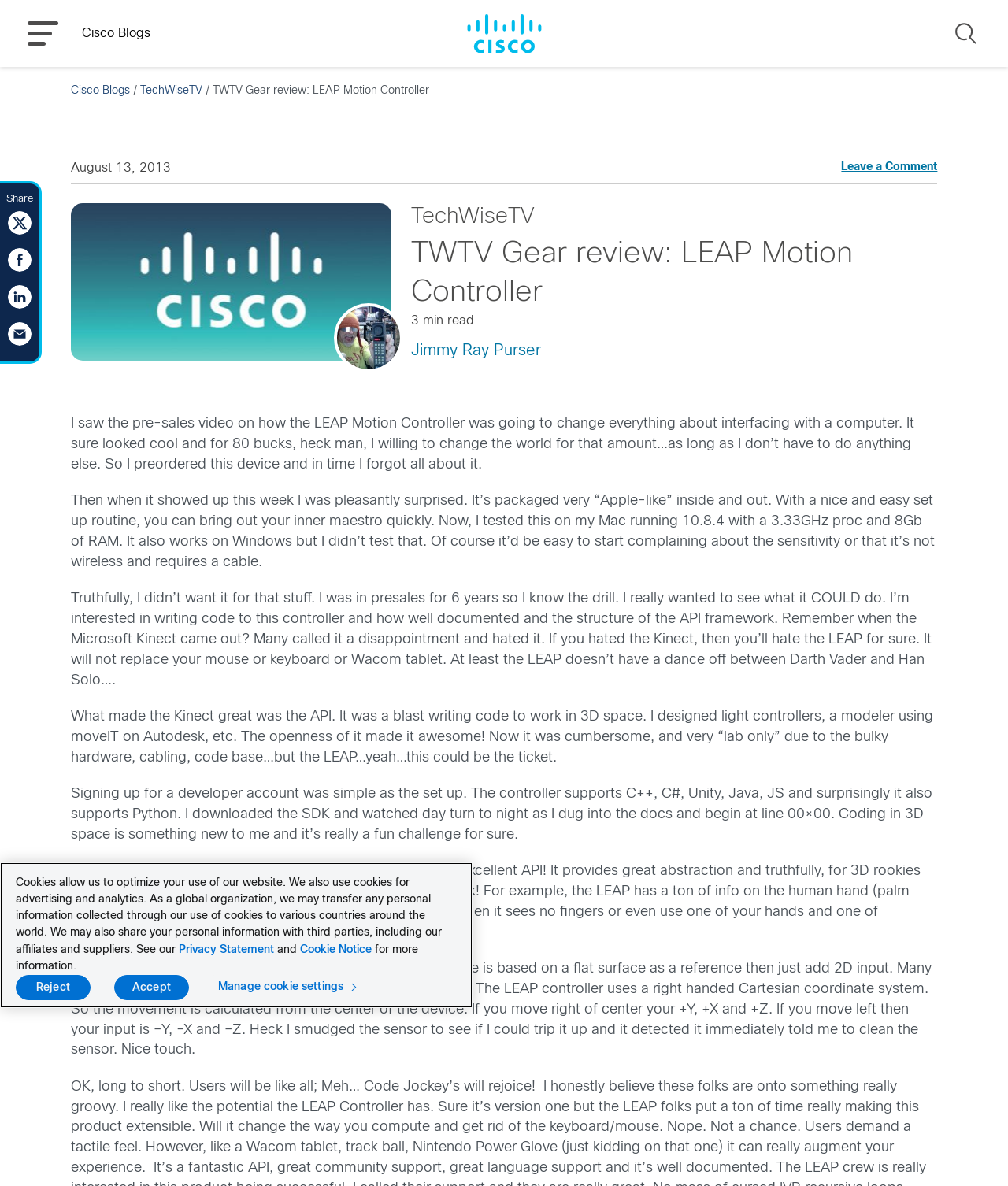Please specify the bounding box coordinates of the element that should be clicked to execute the given instruction: 'Click the MENU button'. Ensure the coordinates are four float numbers between 0 and 1, expressed as [left, top, right, bottom].

[0.027, 0.018, 0.058, 0.039]